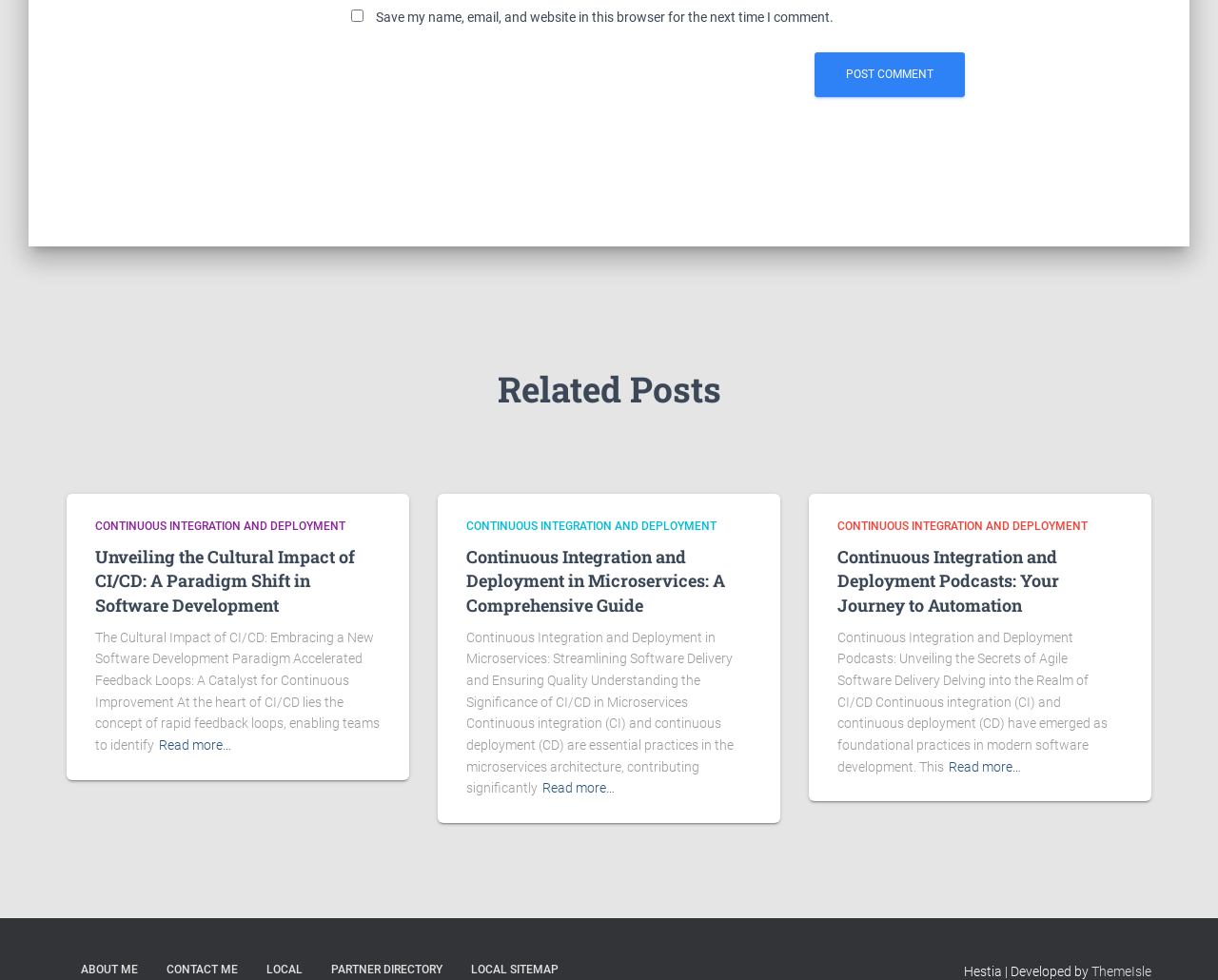Find the bounding box coordinates for the area that must be clicked to perform this action: "Visit the ThemeIsle website".

[0.896, 0.983, 0.945, 0.999]